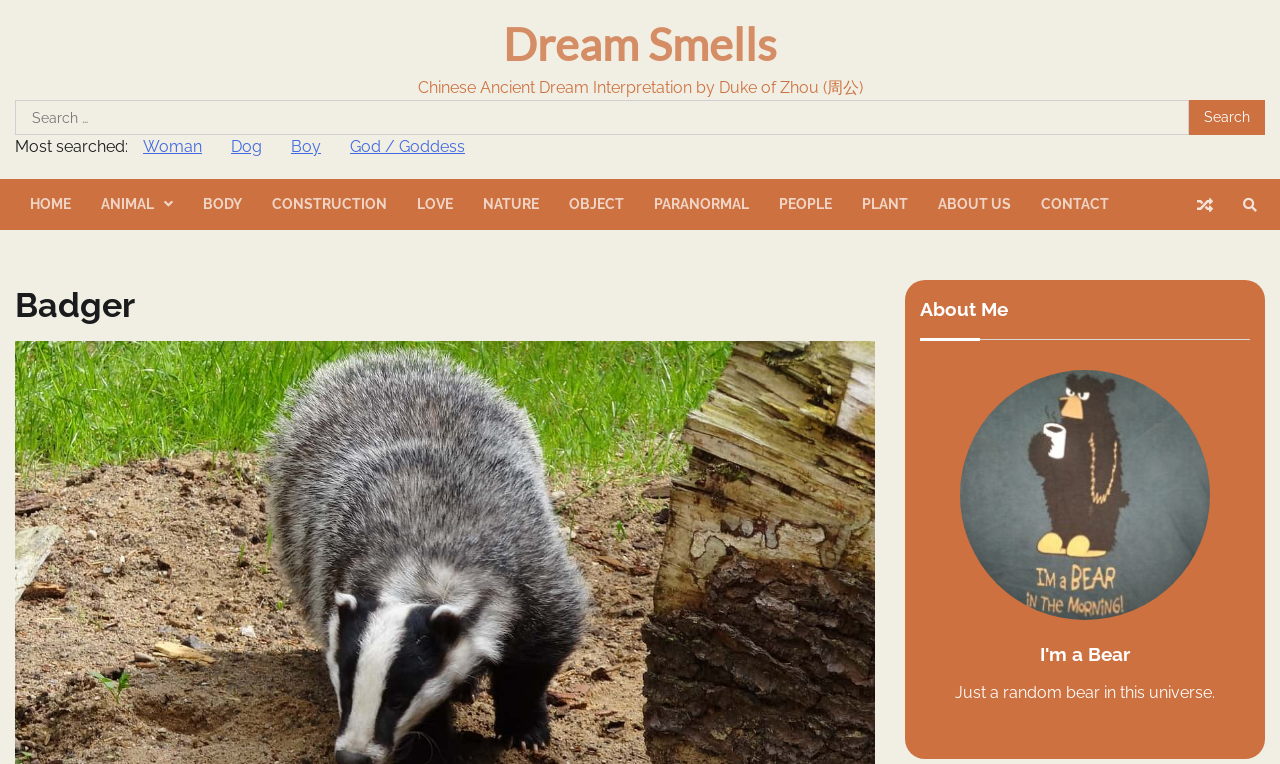Show the bounding box coordinates for the element that needs to be clicked to execute the following instruction: "Search for a dream meaning". Provide the coordinates in the form of four float numbers between 0 and 1, i.e., [left, top, right, bottom].

[0.012, 0.13, 0.988, 0.177]